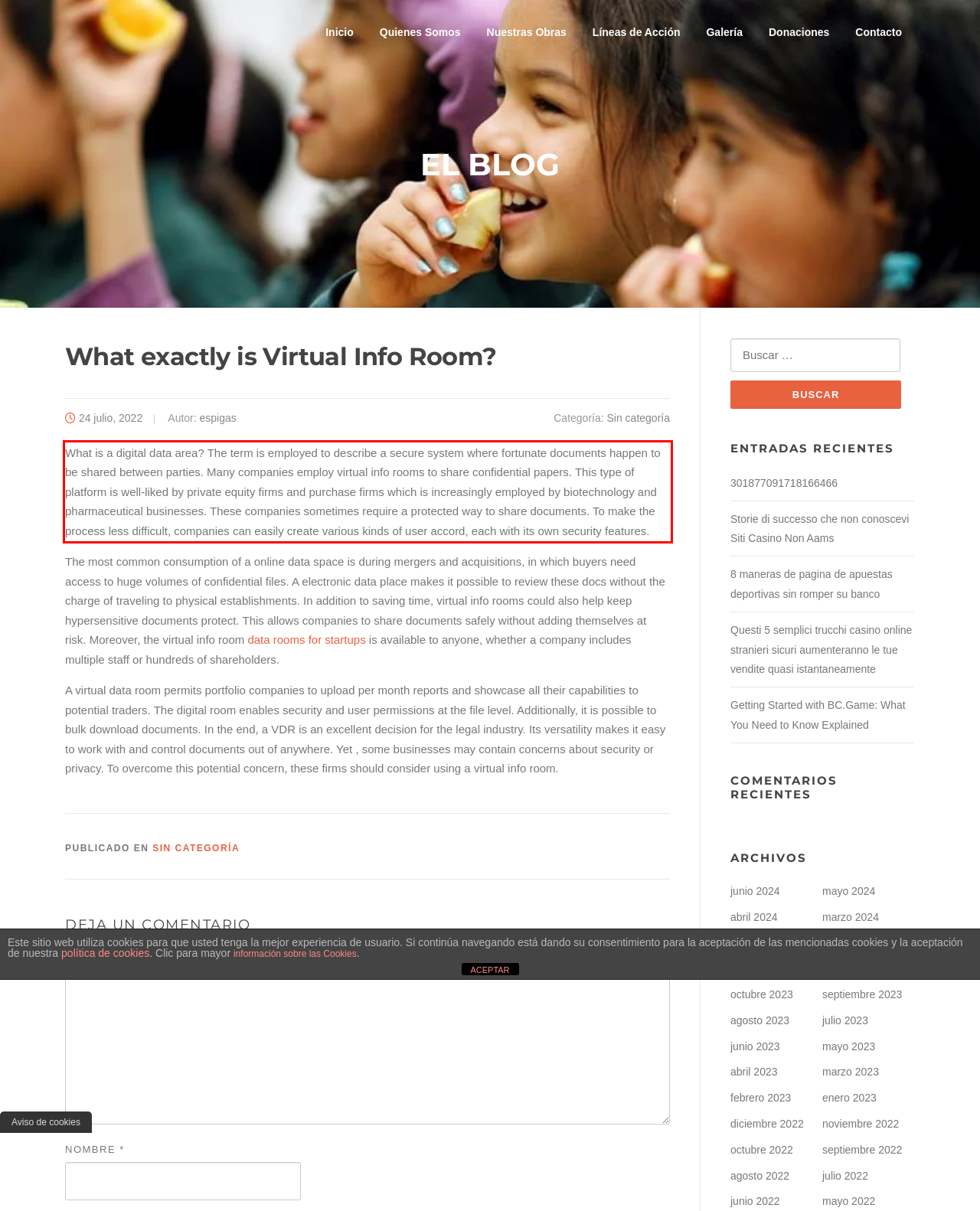Given a webpage screenshot with a red bounding box, perform OCR to read and deliver the text enclosed by the red bounding box.

What is a digital data area? The term is employed to describe a secure system where fortunate documents happen to be shared between parties. Many companies employ virtual info rooms to share confidential papers. This type of platform is well-liked by private equity firms and purchase firms which is increasingly employed by biotechnology and pharmaceutical businesses. These companies sometimes require a protected way to share documents. To make the process less difficult, companies can easily create various kinds of user accord, each with its own security features.